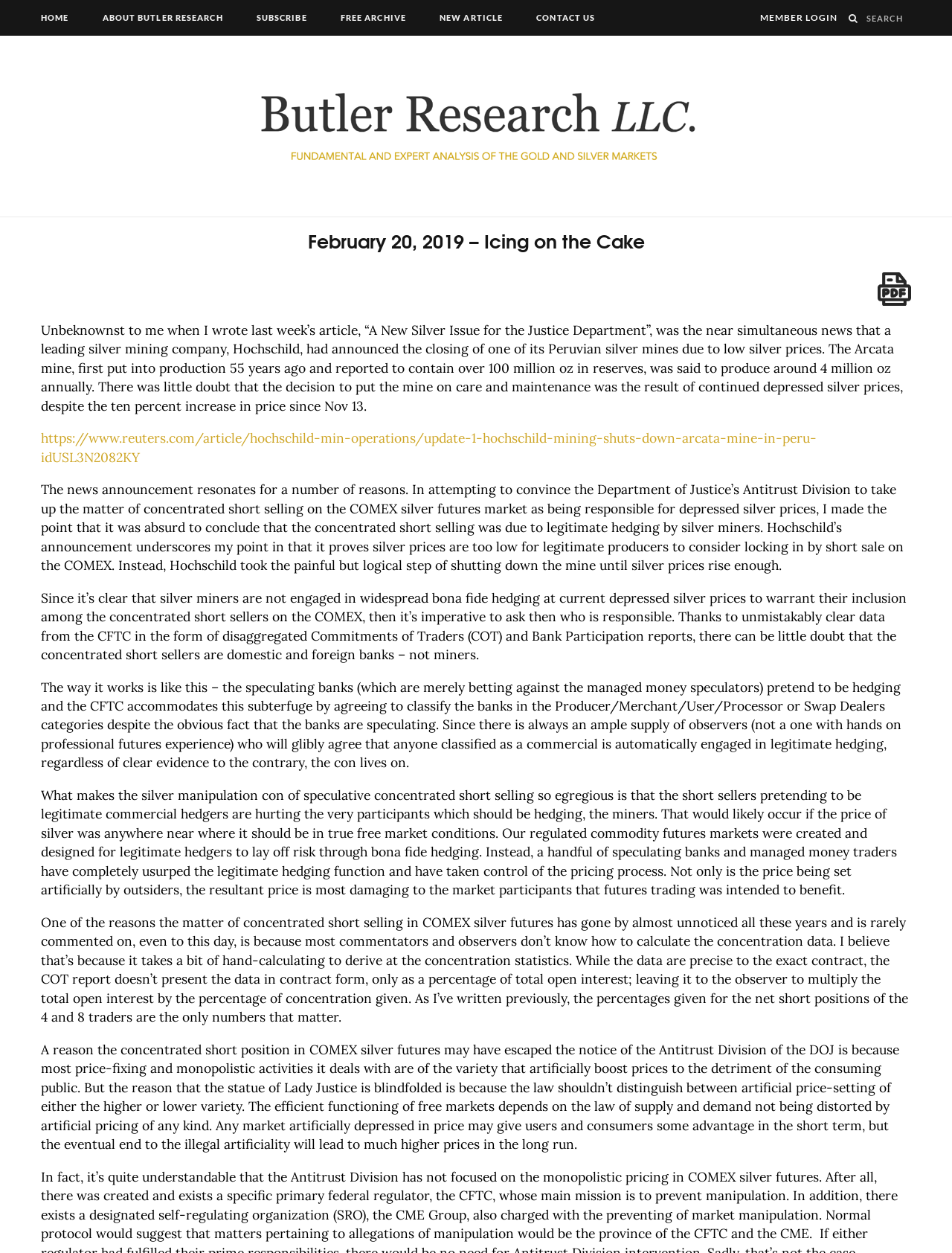What is the topic of the article?
Please elaborate on the answer to the question with detailed information.

The article appears to be discussing the manipulation of the silver market, specifically the role of banks and speculators in depressing silver prices. The text mentions the COMEX silver futures market and the impact of concentrated short selling on silver prices.